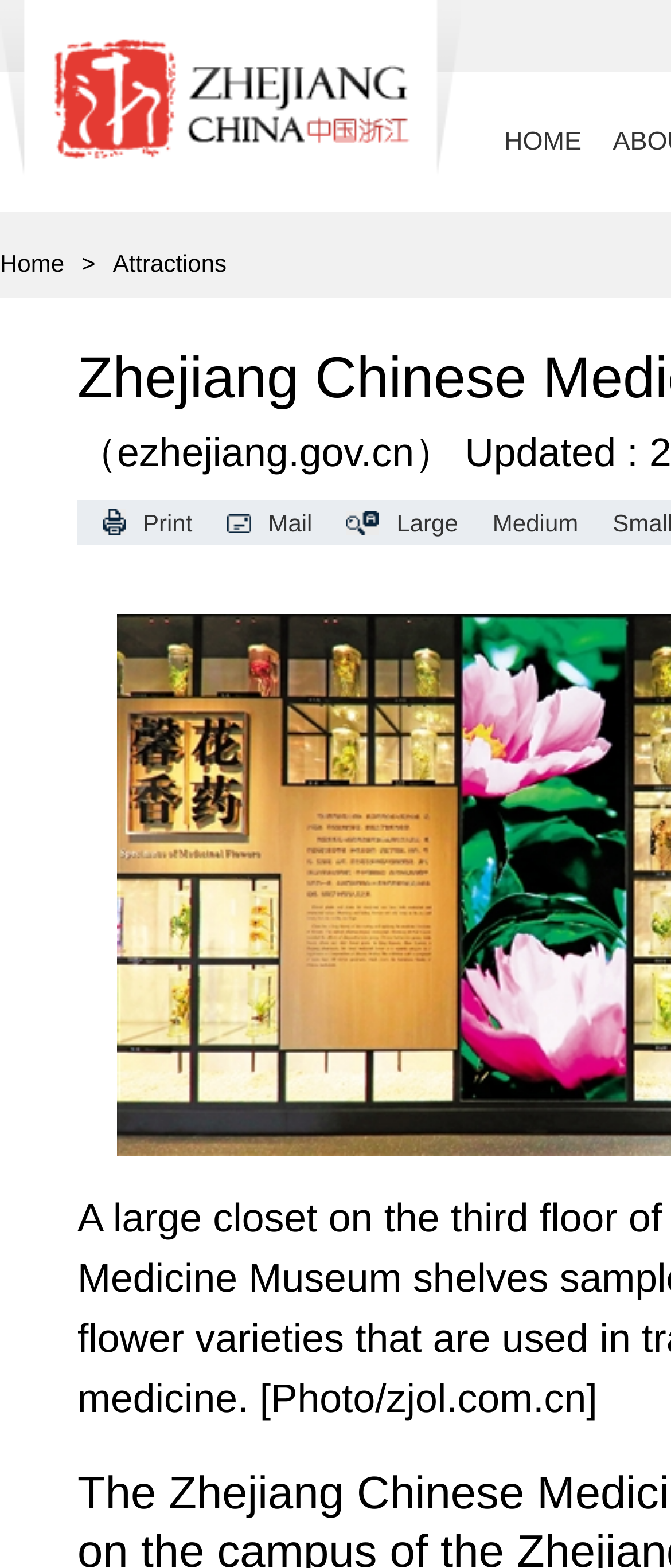Respond to the following question with a brief word or phrase:
What is the first attraction listed?

None